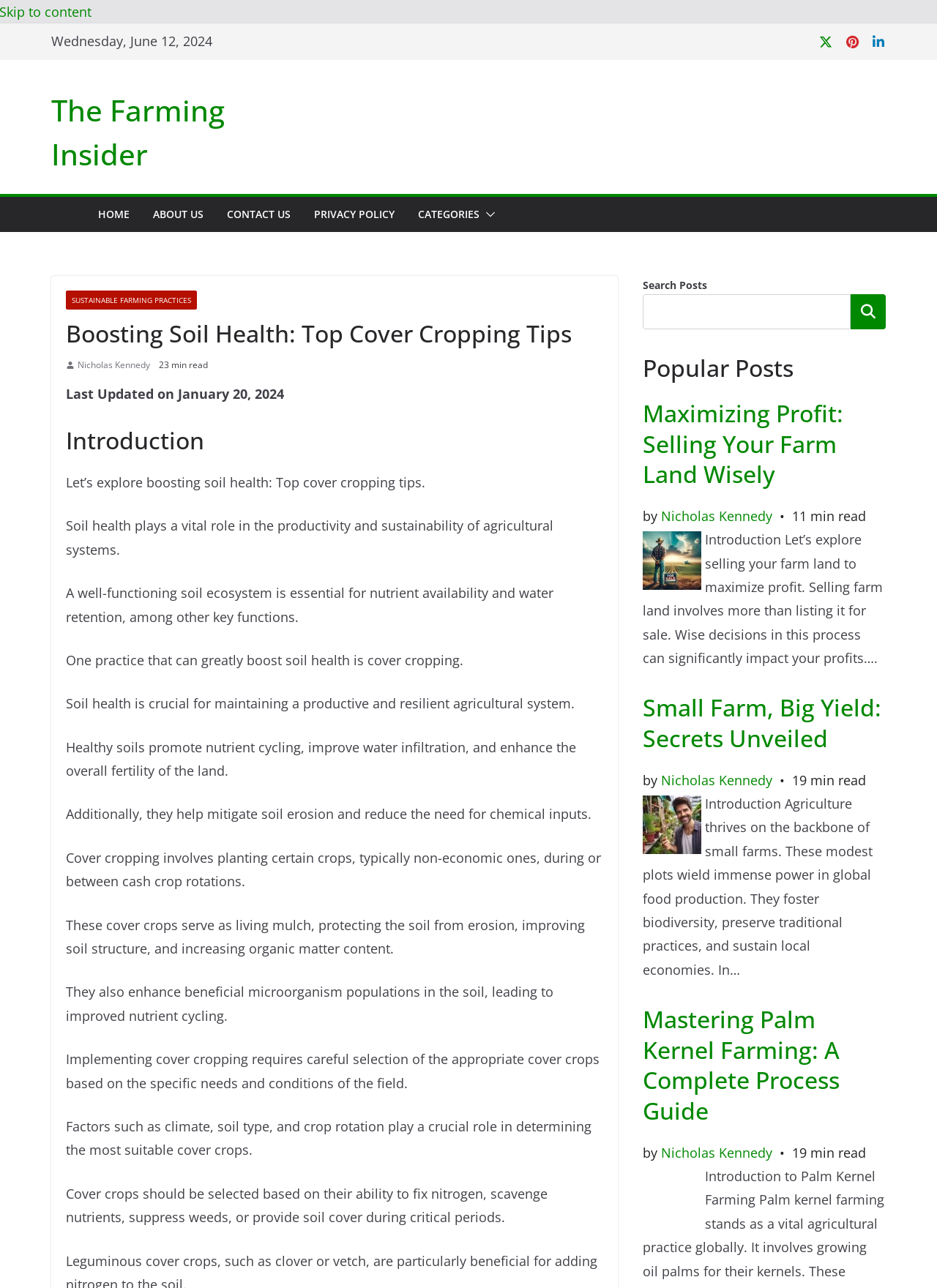Identify the bounding box for the UI element described as: "Nicholas Kennedy". The coordinates should be four float numbers between 0 and 1, i.e., [left, top, right, bottom].

[0.706, 0.888, 0.824, 0.901]